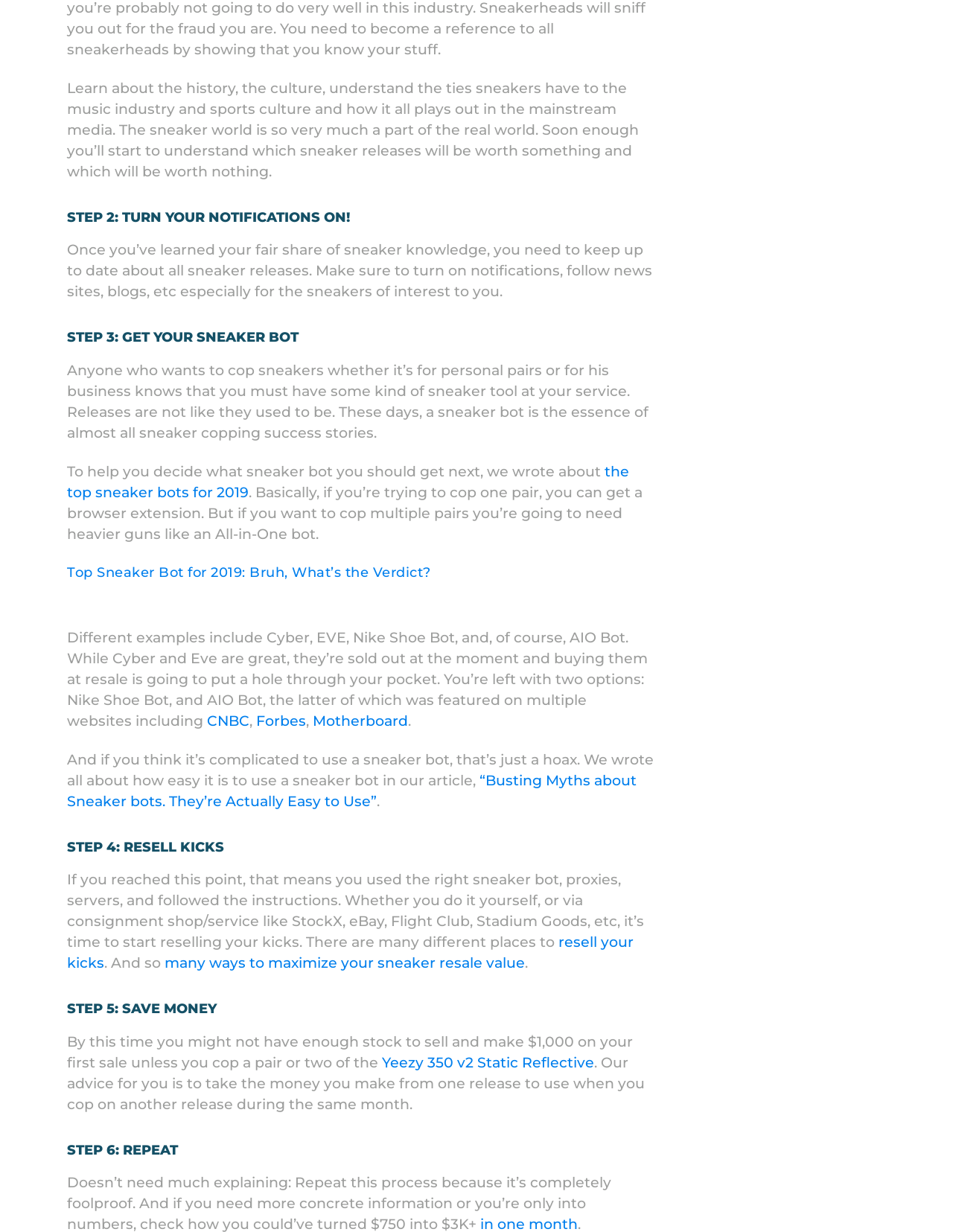What is the name of a popular sneaker model mentioned on the webpage?
Can you provide a detailed and comprehensive answer to the question?

The webpage mentions the Yeezy 350 v2 Static Reflective as an example of a highly sought-after sneaker model that can be resold for a profit. It is mentioned in the context of saving money from one sneaker resale to invest in another release during the same month.